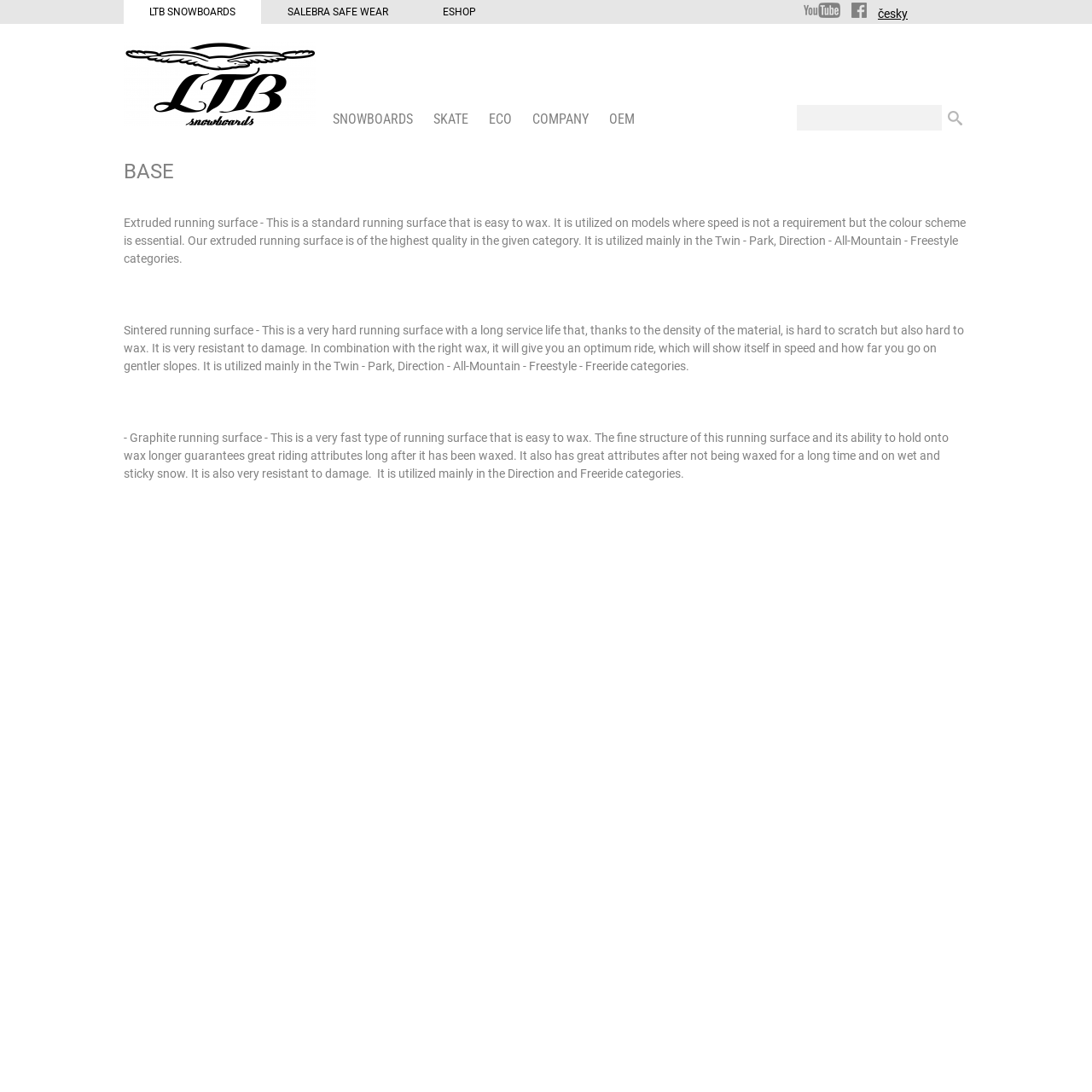Determine the bounding box coordinates for the UI element described. Format the coordinates as (top-left x, top-left y, bottom-right x, bottom-right y) and ensure all values are between 0 and 1. Element description: YouTube

[0.736, 0.002, 0.77, 0.016]